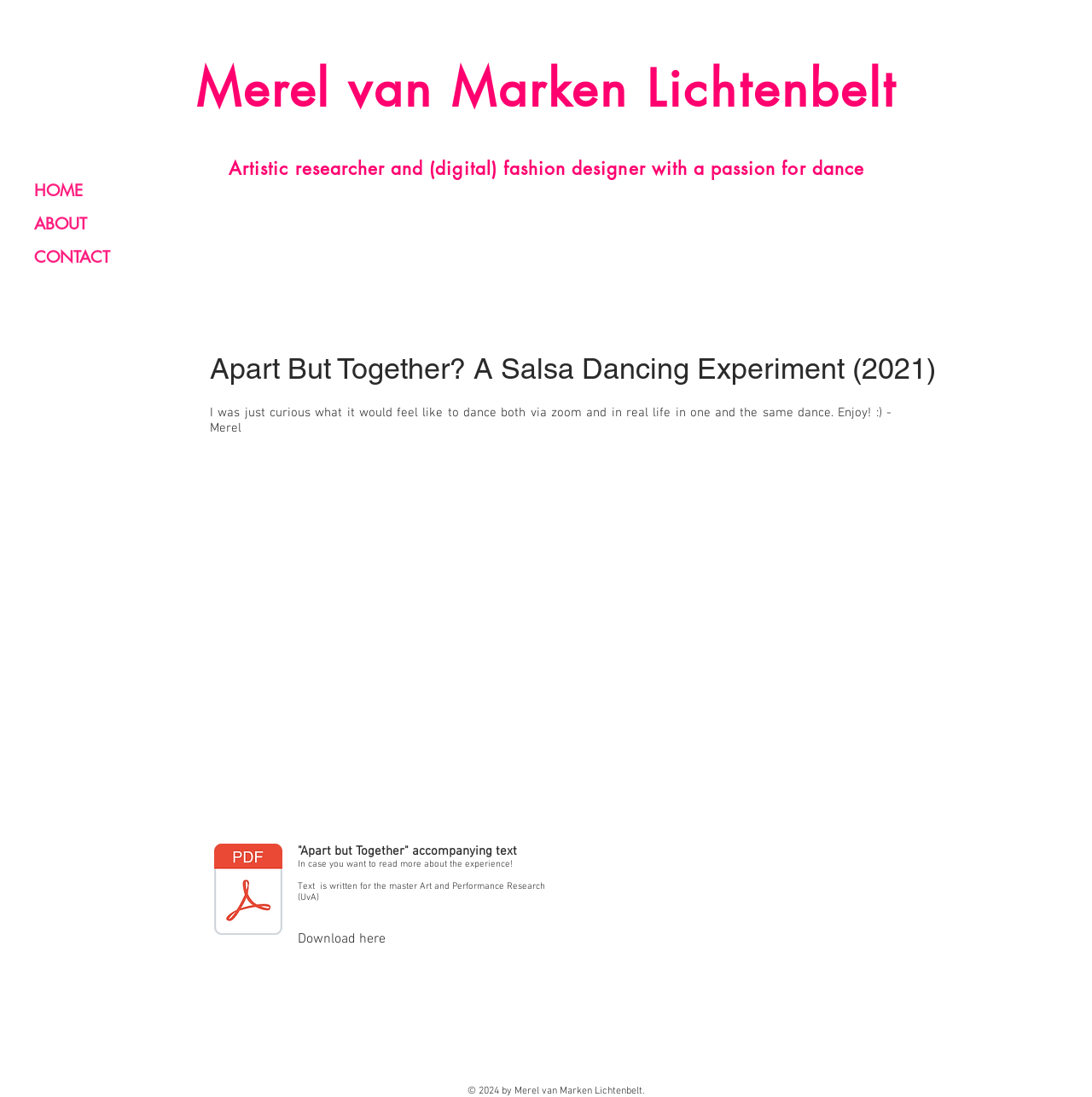Utilize the information from the image to answer the question in detail:
How many navigation links are there?

The answer can be found by counting the number of link elements under the navigation element, which are 'HOME', 'ABOUT', and 'CONTACT'.